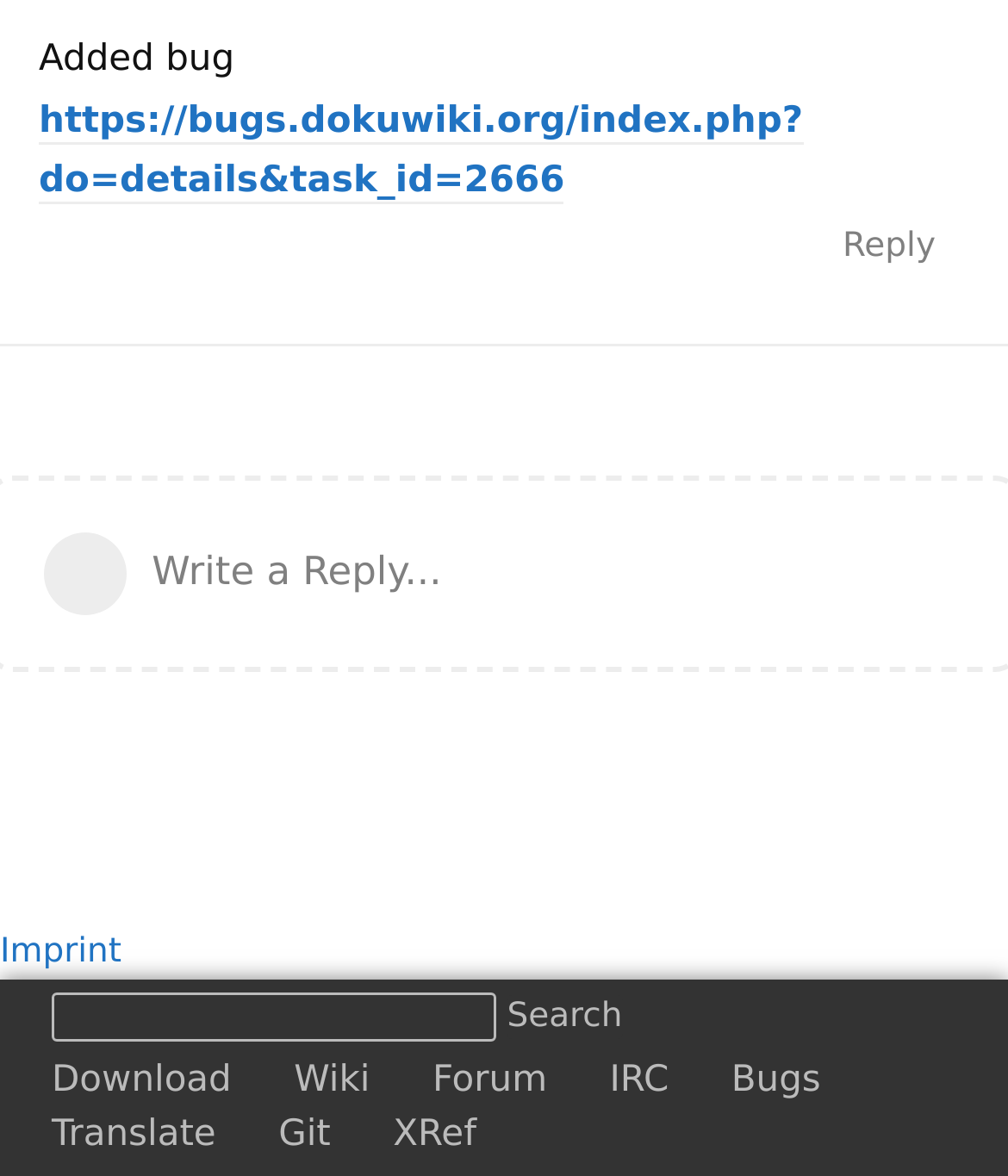How many links are there at the bottom of the webpage?
Use the image to give a comprehensive and detailed response to the question.

There are 8 links at the bottom of the webpage, which are 'Imprint', 'Download', 'Wiki', 'Forum', 'IRC', 'Bugs', 'Translate', and 'Git'. These links are located at the bottom of the webpage with y-coordinates ranging from 0.794 to 0.983.